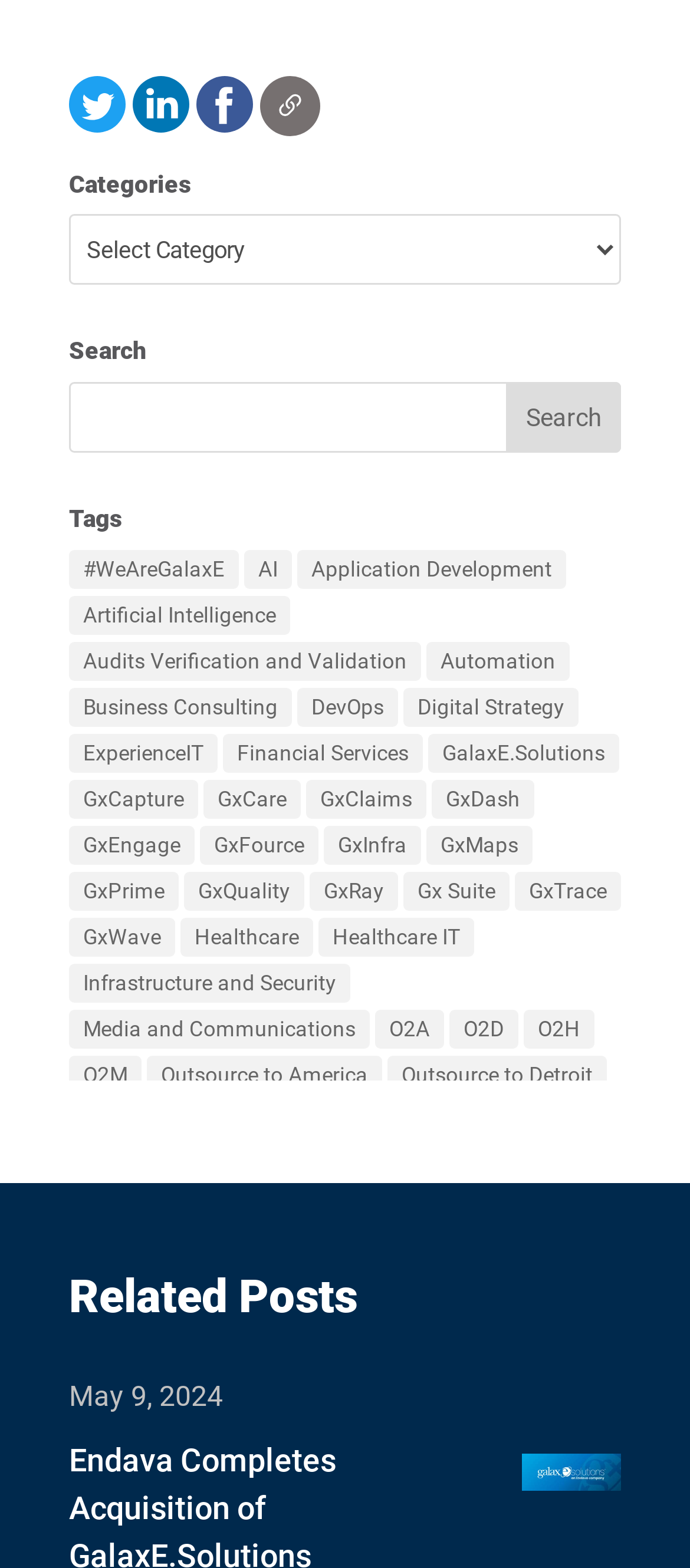How many tags are there on the webpage?
Please elaborate on the answer to the question with detailed information.

I counted the number of tags listed under the 'Tags' heading, which are 31 in total.